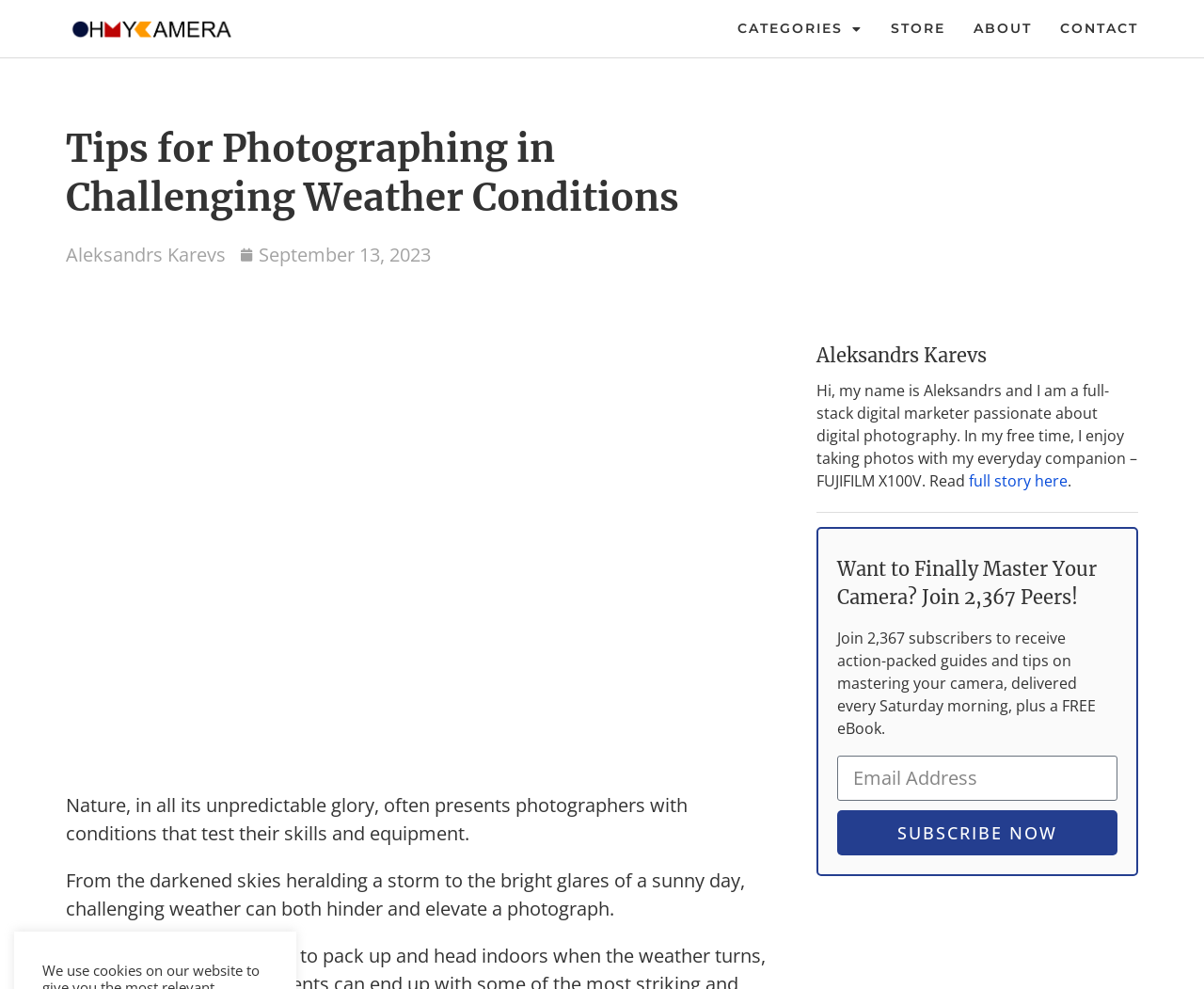Pinpoint the bounding box coordinates for the area that should be clicked to perform the following instruction: "view categories".

[0.612, 0.02, 0.7, 0.037]